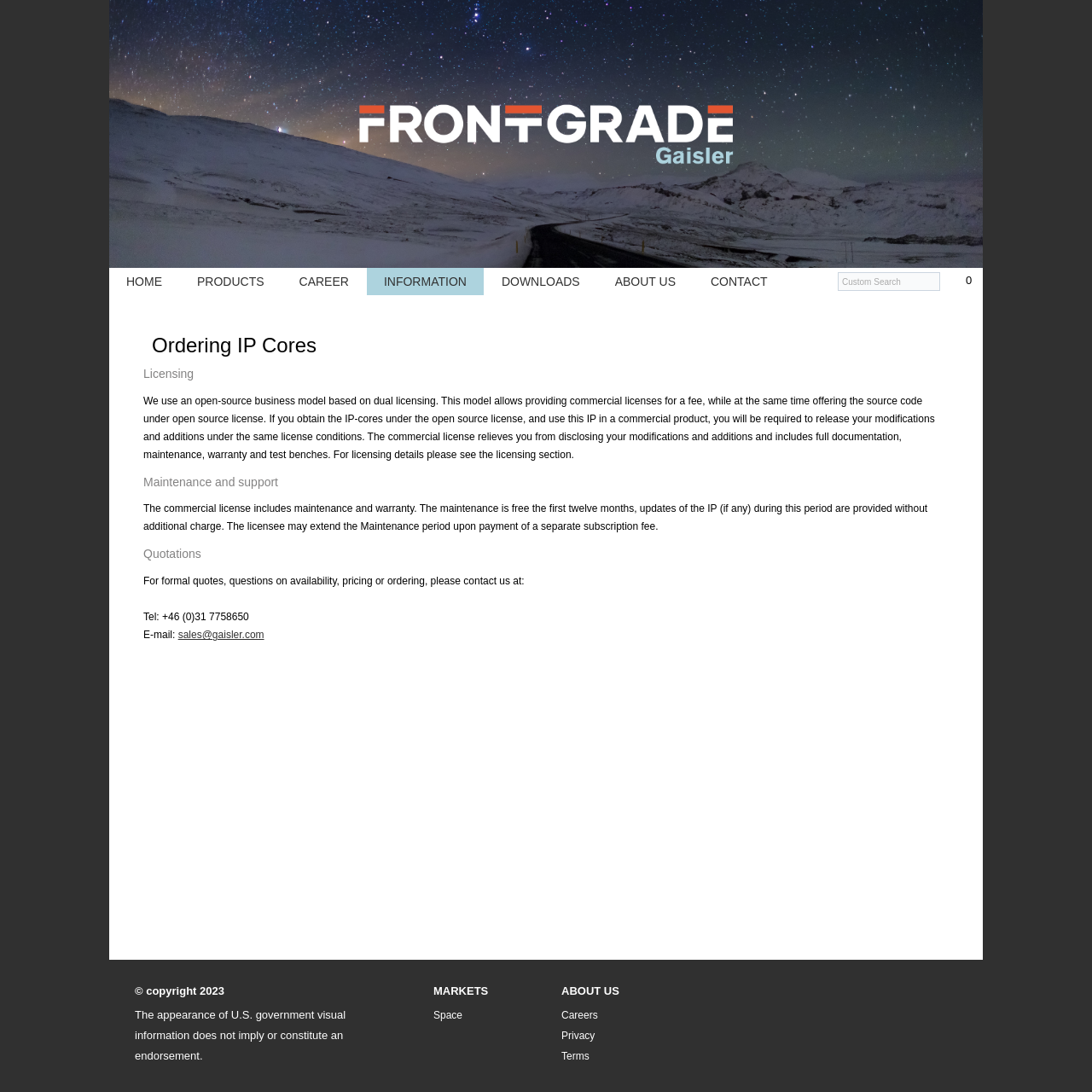Use a single word or phrase to answer the question: What is included in the commercial license?

Full documentation, maintenance, warranty, and test benches